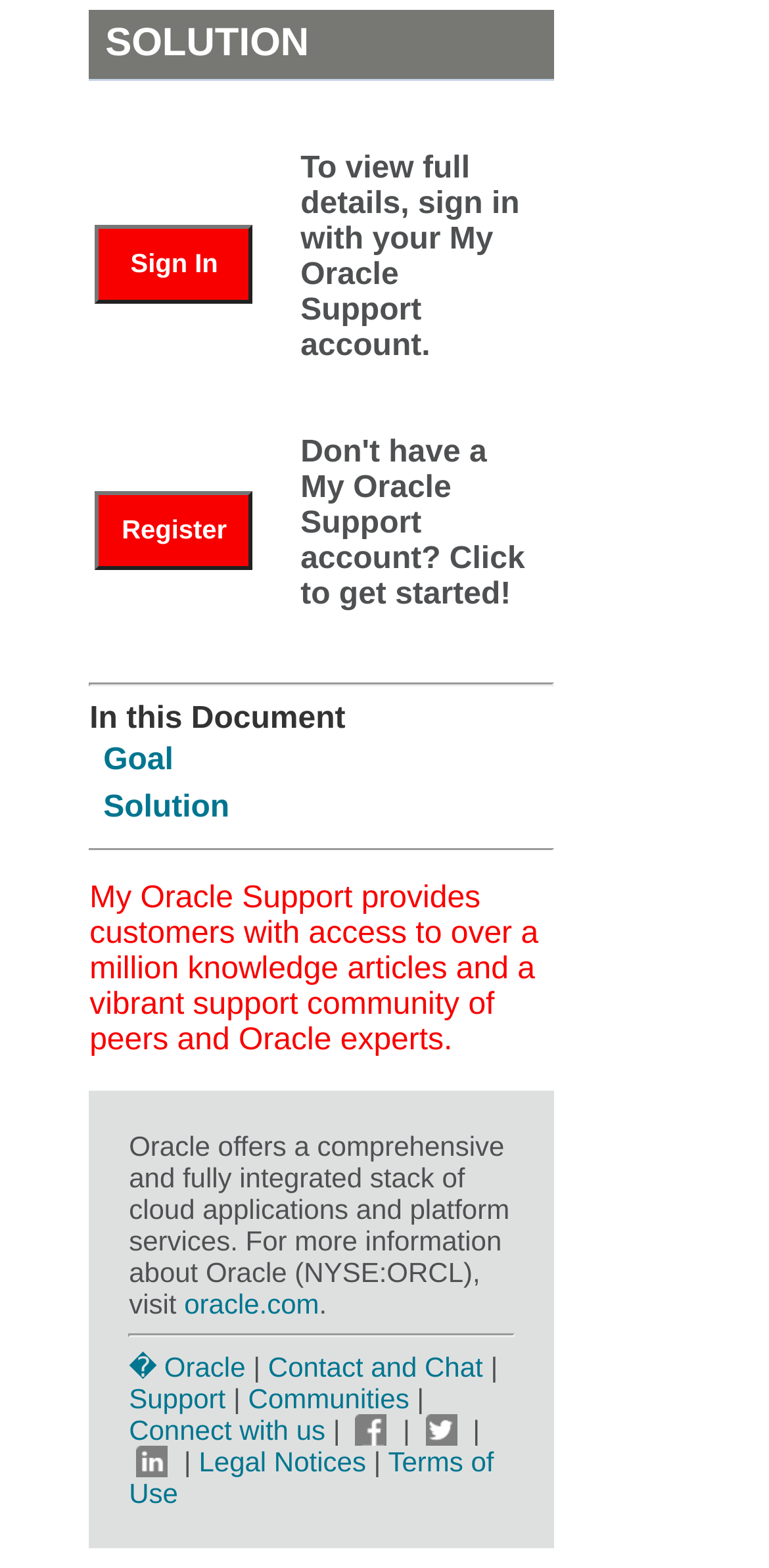Using the provided element description "Legal Notices", determine the bounding box coordinates of the UI element.

[0.258, 0.922, 0.476, 0.942]